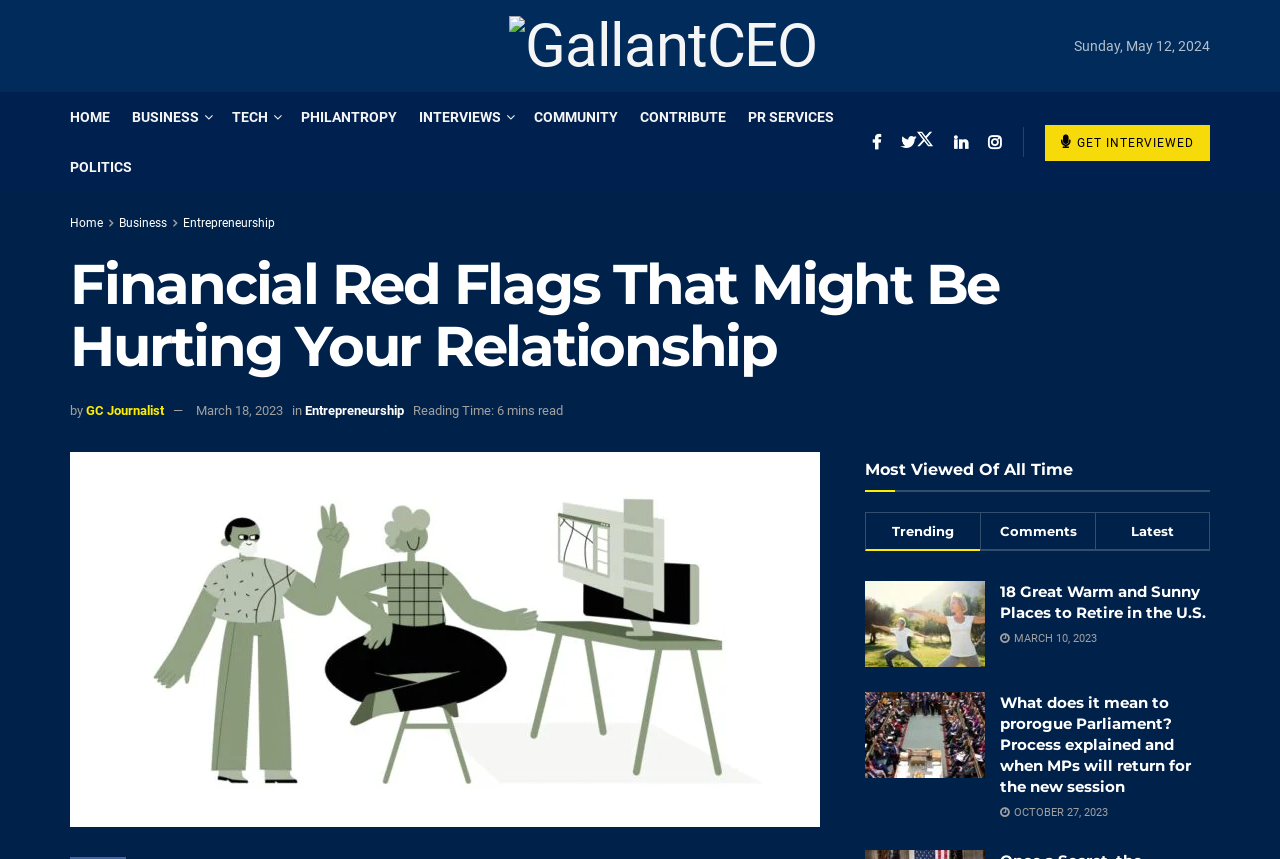Please respond in a single word or phrase: 
How many categories are listed in the top navigation bar?

7